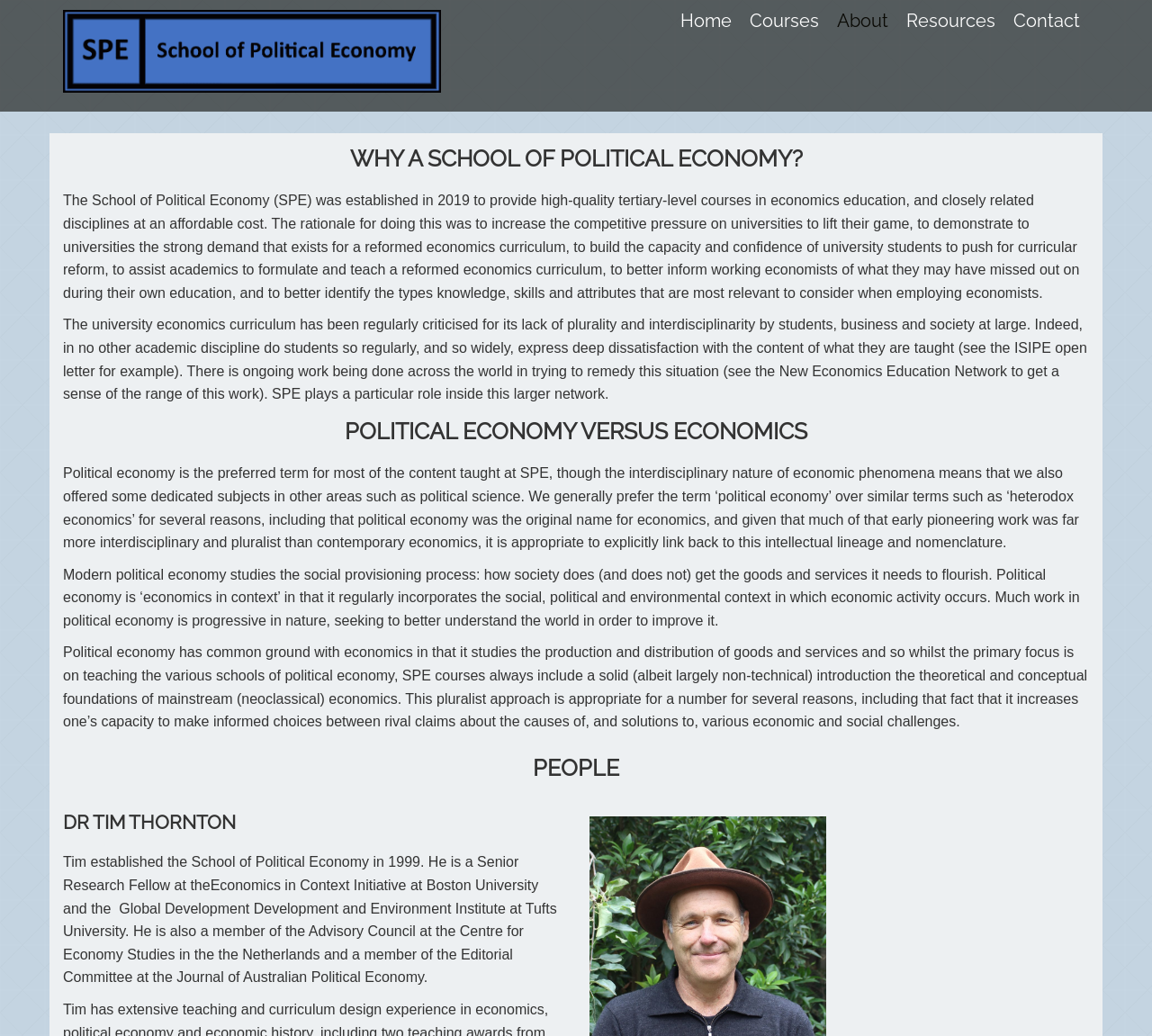What is the preferred term for most of the content taught at SPE?
Please provide a single word or phrase as your answer based on the screenshot.

Political economy